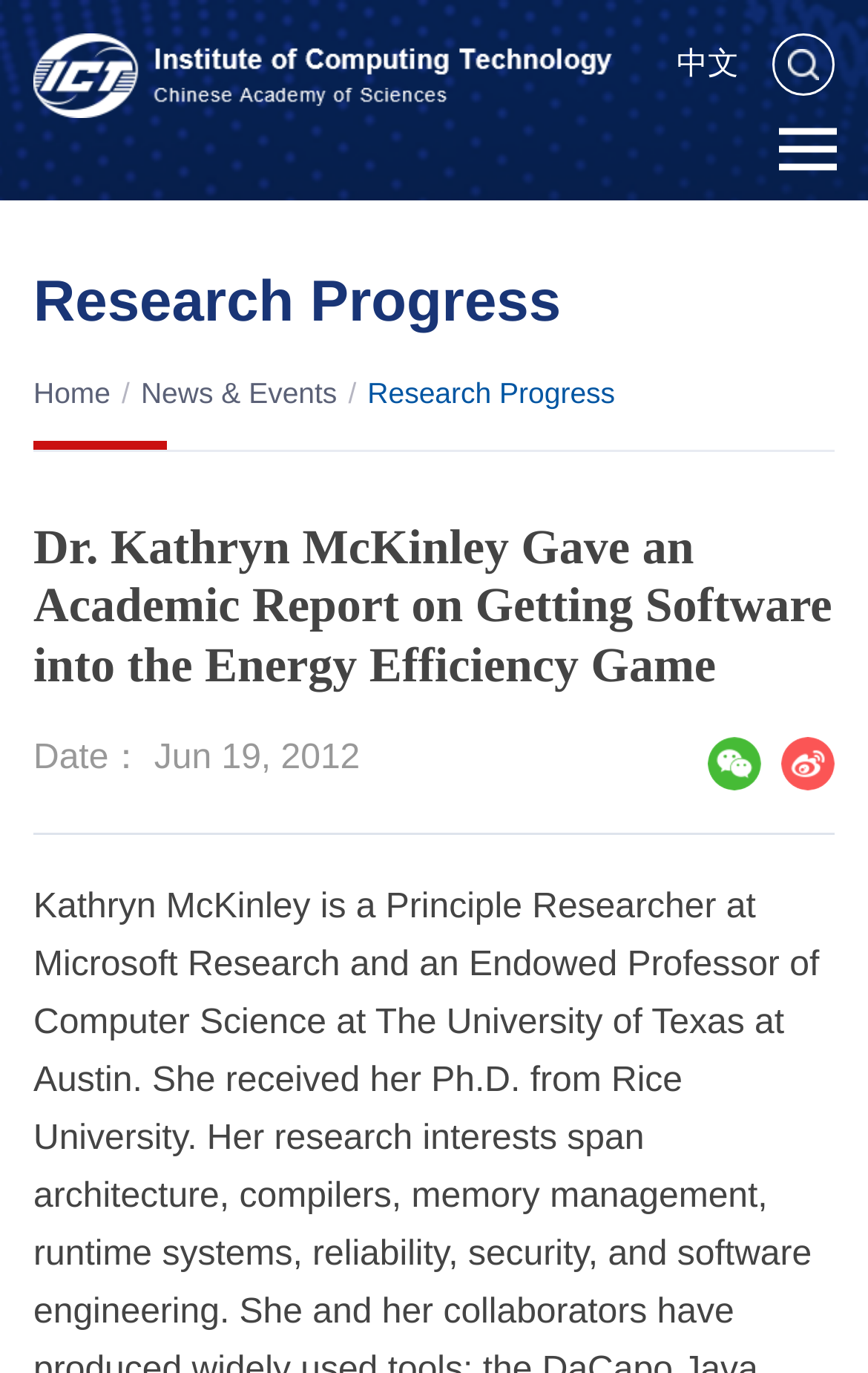Your task is to extract the text of the main heading from the webpage.

Dr. Kathryn McKinley Gave an Academic Report on Getting Software into the Energy Efficiency Game